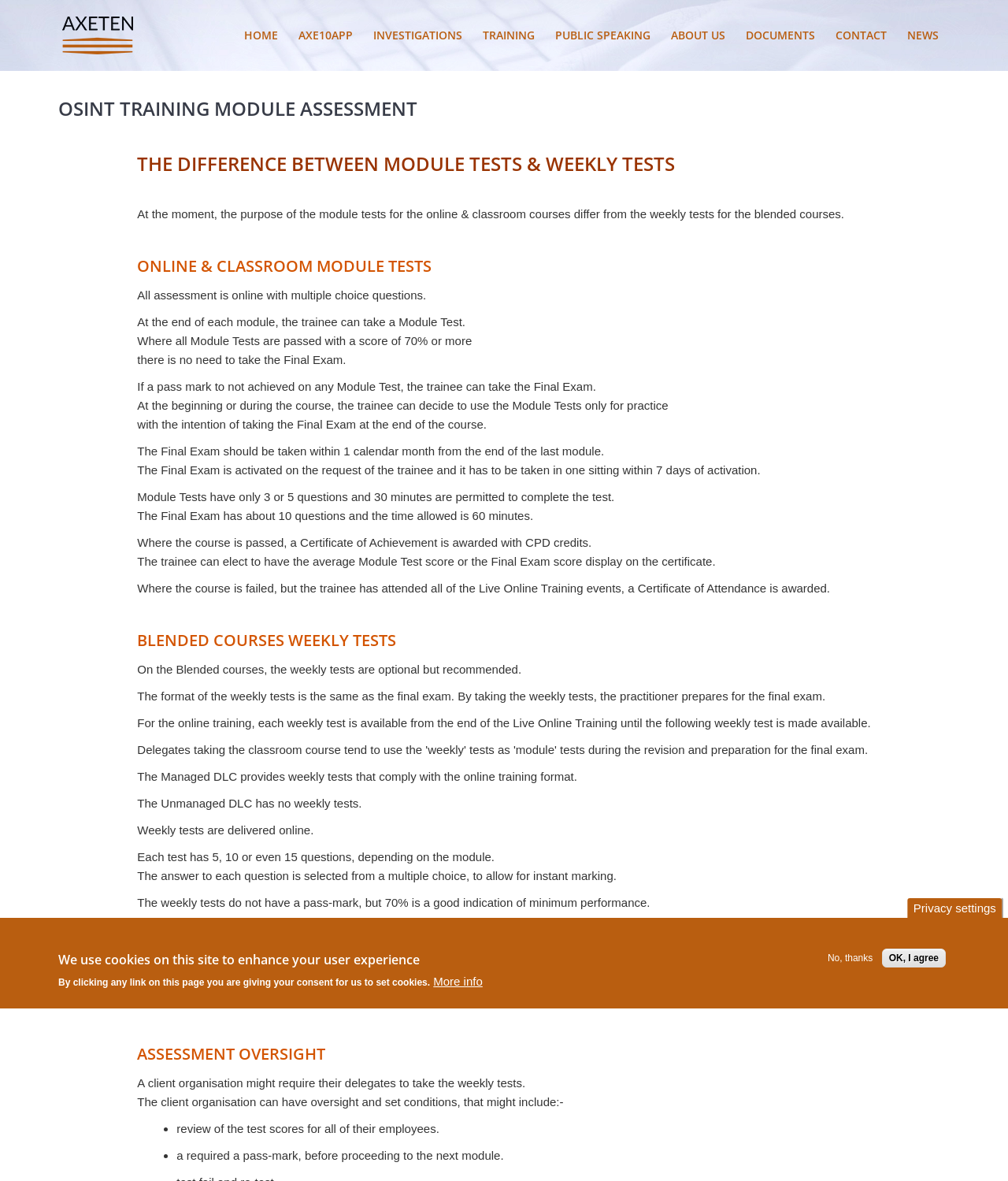Examine the image carefully and respond to the question with a detailed answer: 
What is the minimum performance indicated by a 70% score in the weekly tests?

The webpage states that 'The weekly tests do not have a pass-mark, but 70% is a good indication of minimum performance', implying that a 70% score in the weekly tests is a good indication of minimum performance, but not a pass mark.